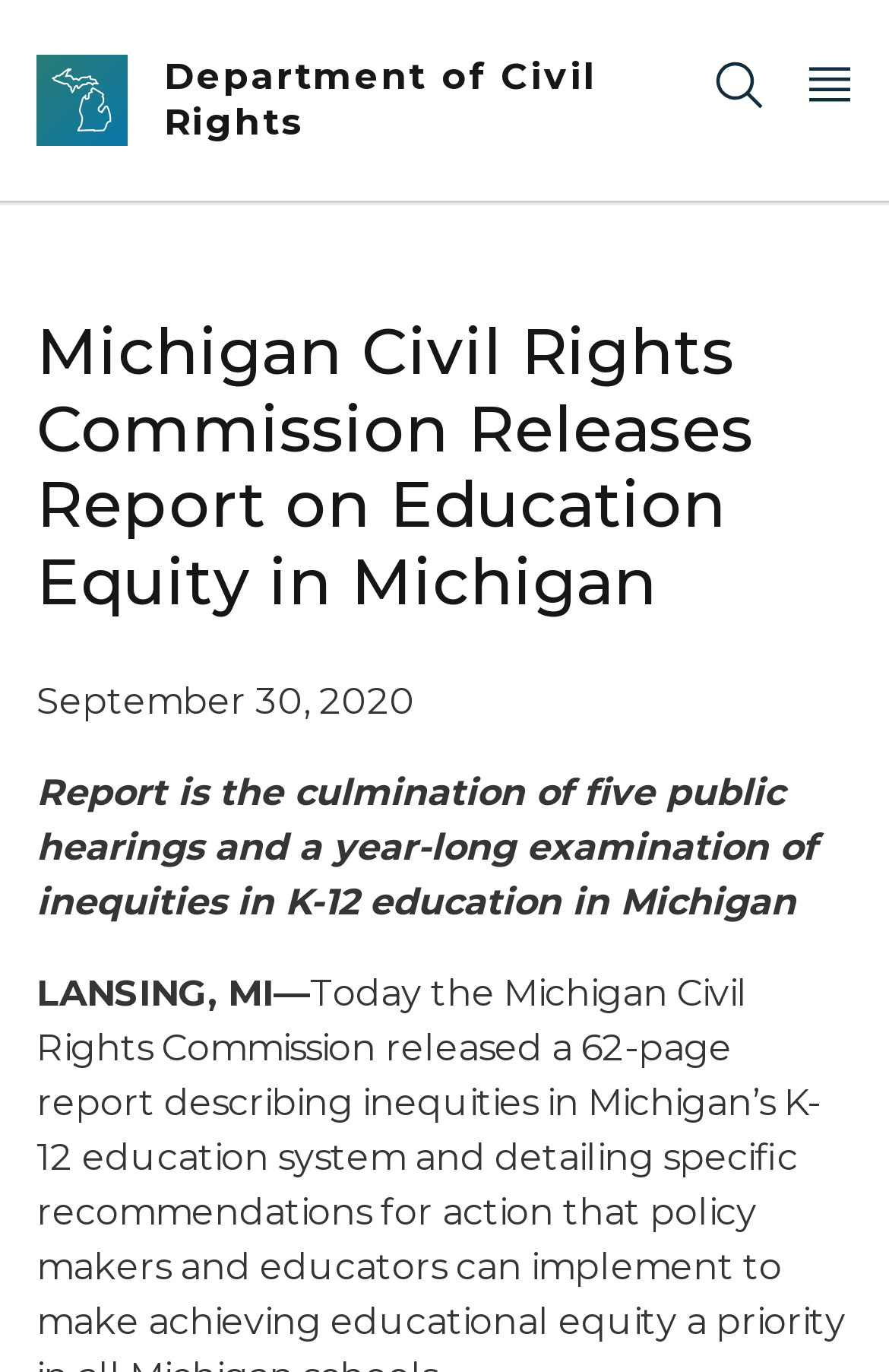Find and extract the text of the primary heading on the webpage.

Michigan Civil Rights Commission Releases Report on Education Equity in Michigan